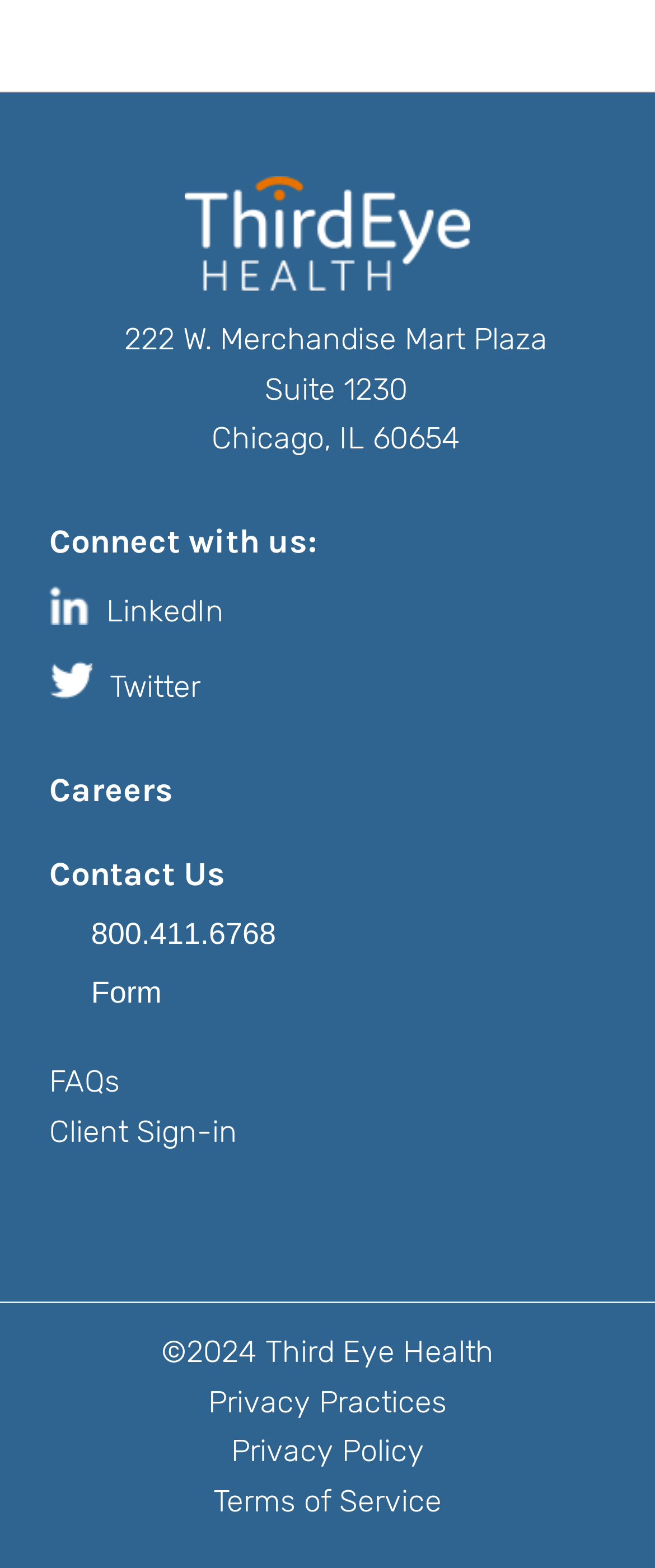What are the available links at the bottom of the page?
Look at the image and provide a detailed response to the question.

I found the available links by looking at the bottom of the page, which provides links to various sections such as FAQs, Client Sign-in, Privacy Practices, Privacy Policy, and Terms of Service.